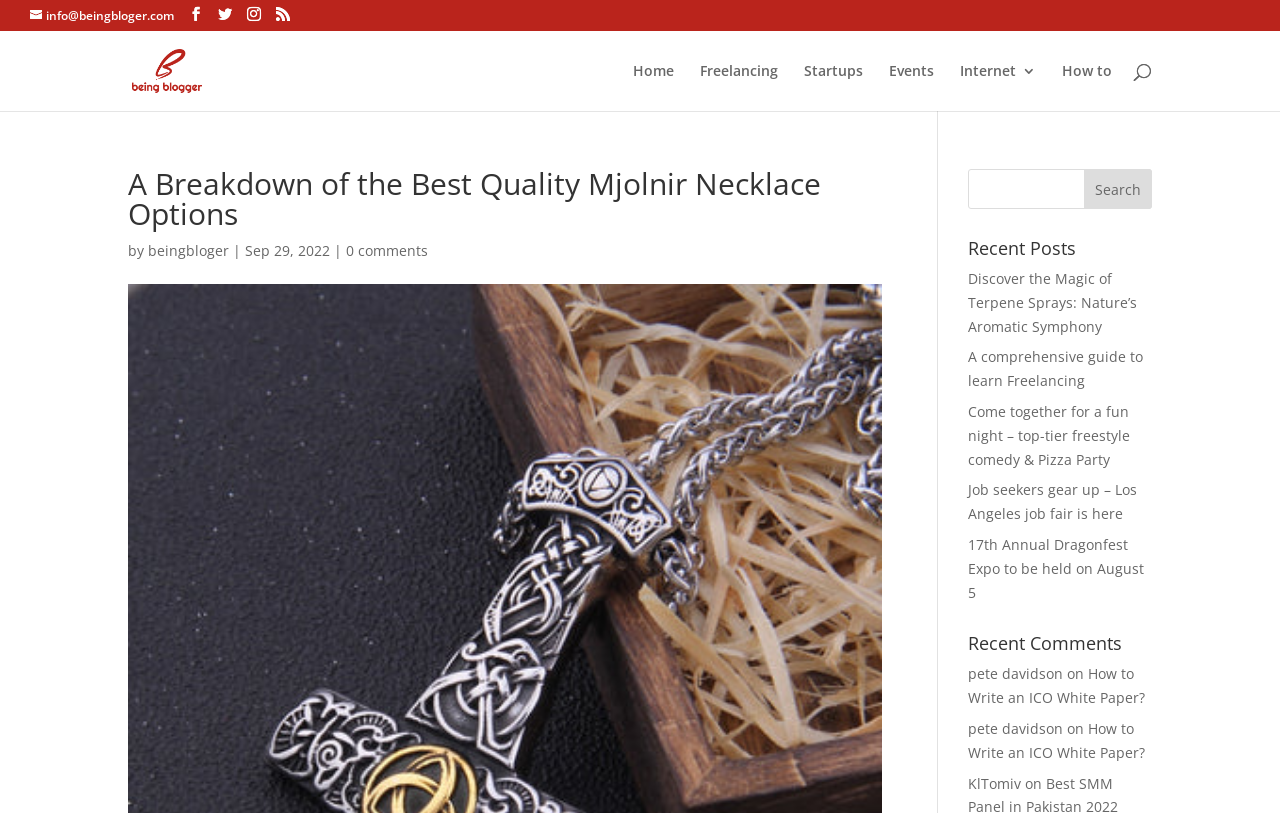How many social media links are available?
Based on the screenshot, provide a one-word or short-phrase response.

5